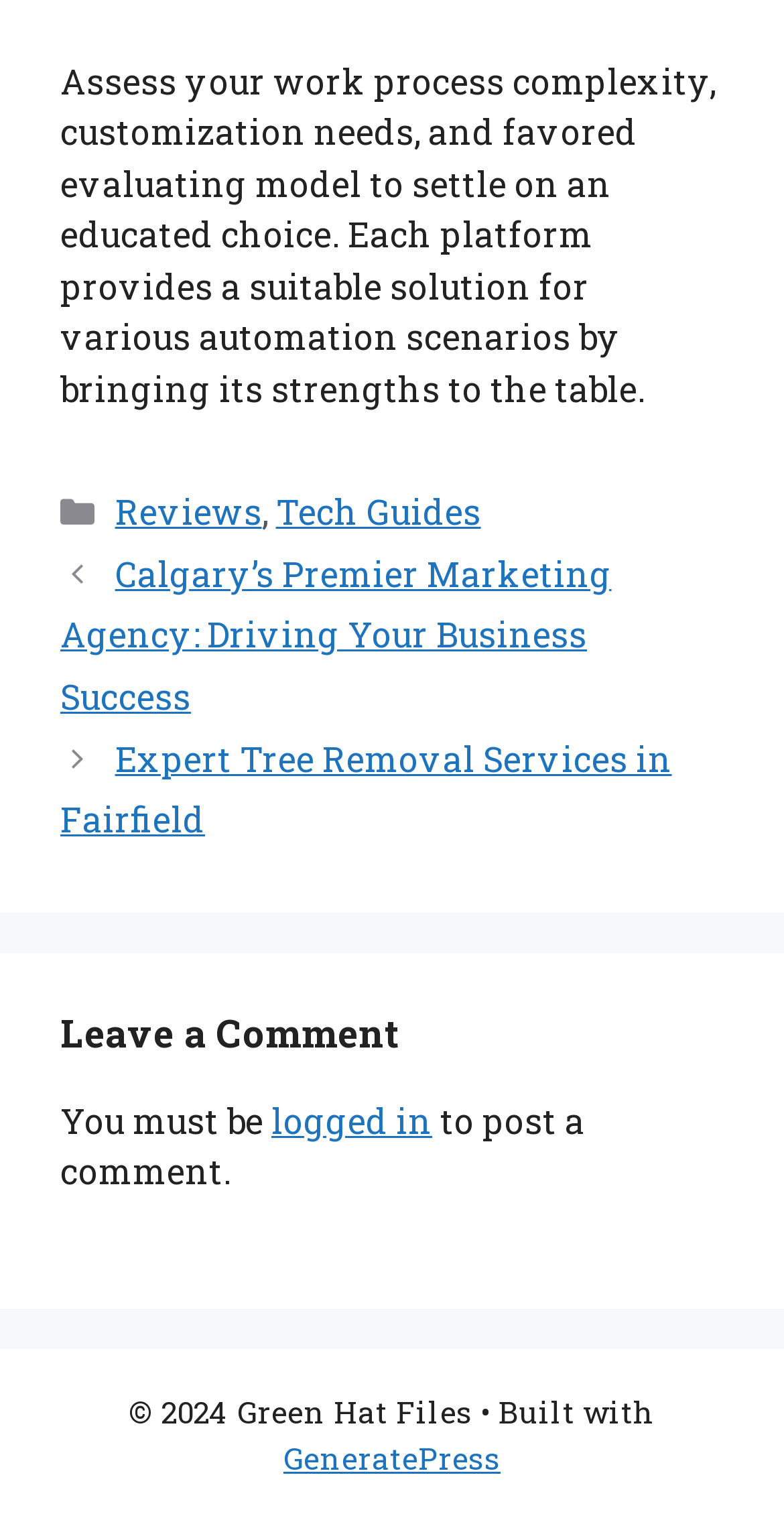Give a concise answer using one word or a phrase to the following question:
How many links are present in the 'Posts' navigation?

2